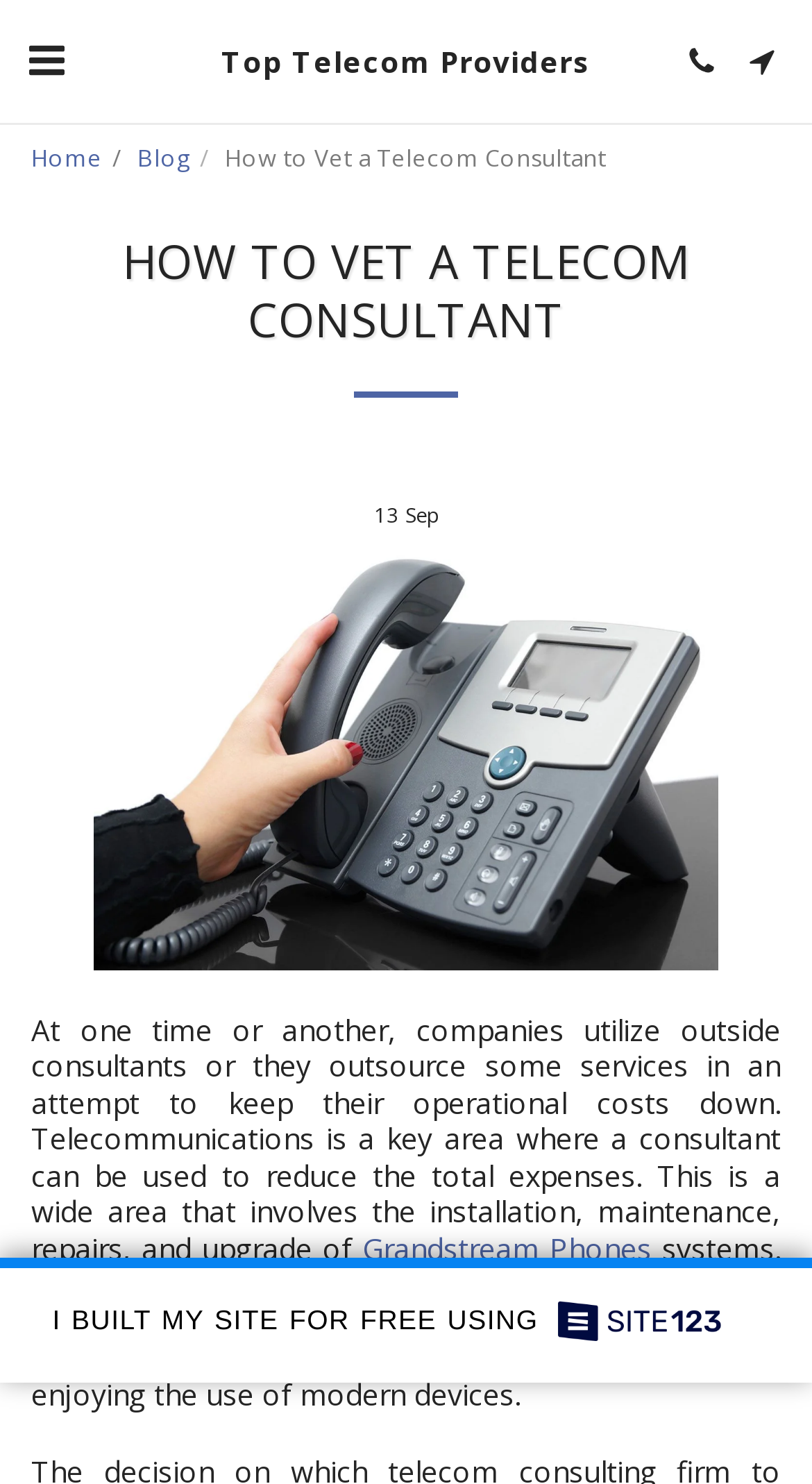Extract the bounding box coordinates for the UI element described by the text: "Grandstream Phones". The coordinates should be in the form of [left, top, right, bottom] with values between 0 and 1.

[0.446, 0.828, 0.803, 0.854]